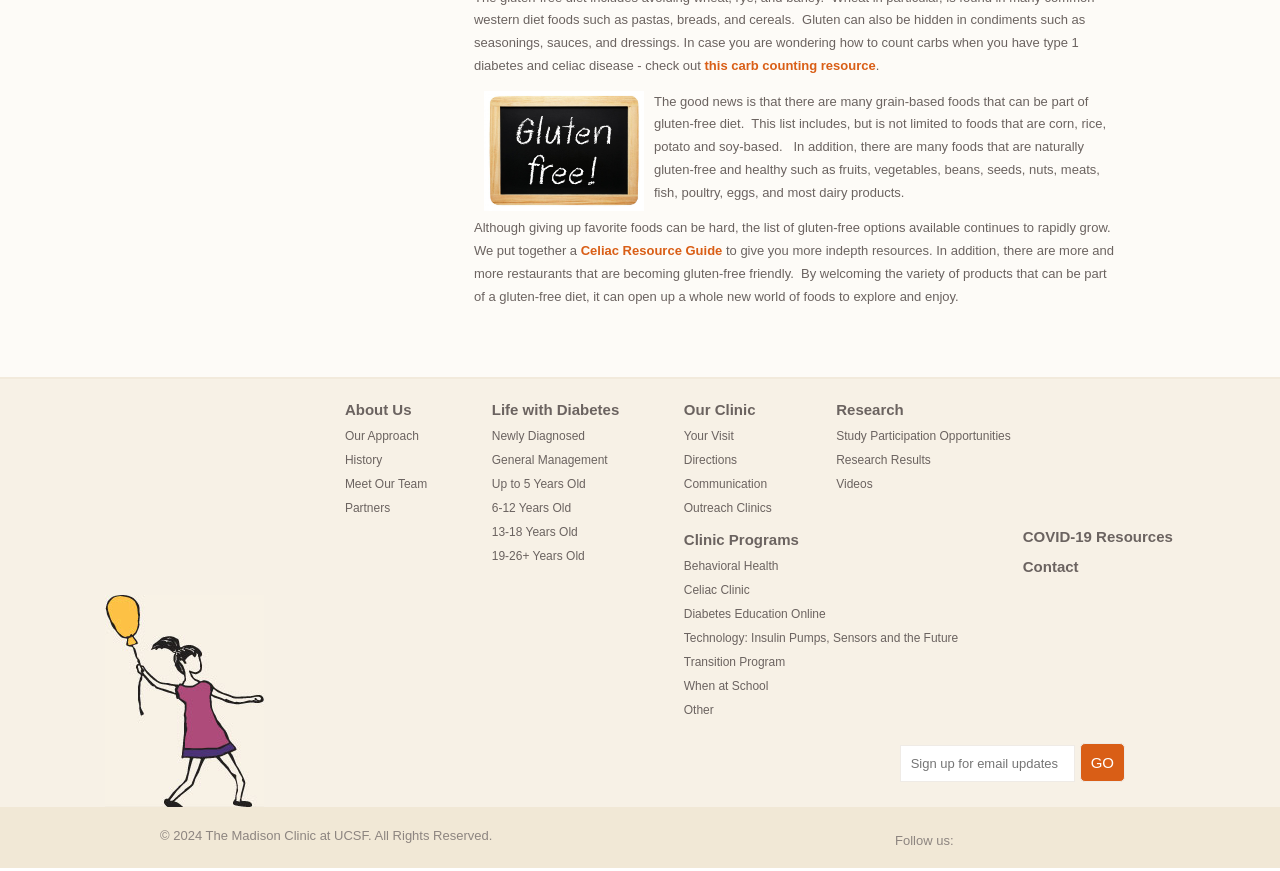Determine the bounding box coordinates of the clickable area required to perform the following instruction: "Enter email address to sign up for updates". The coordinates should be represented as four float numbers between 0 and 1: [left, top, right, bottom].

[0.703, 0.855, 0.84, 0.897]